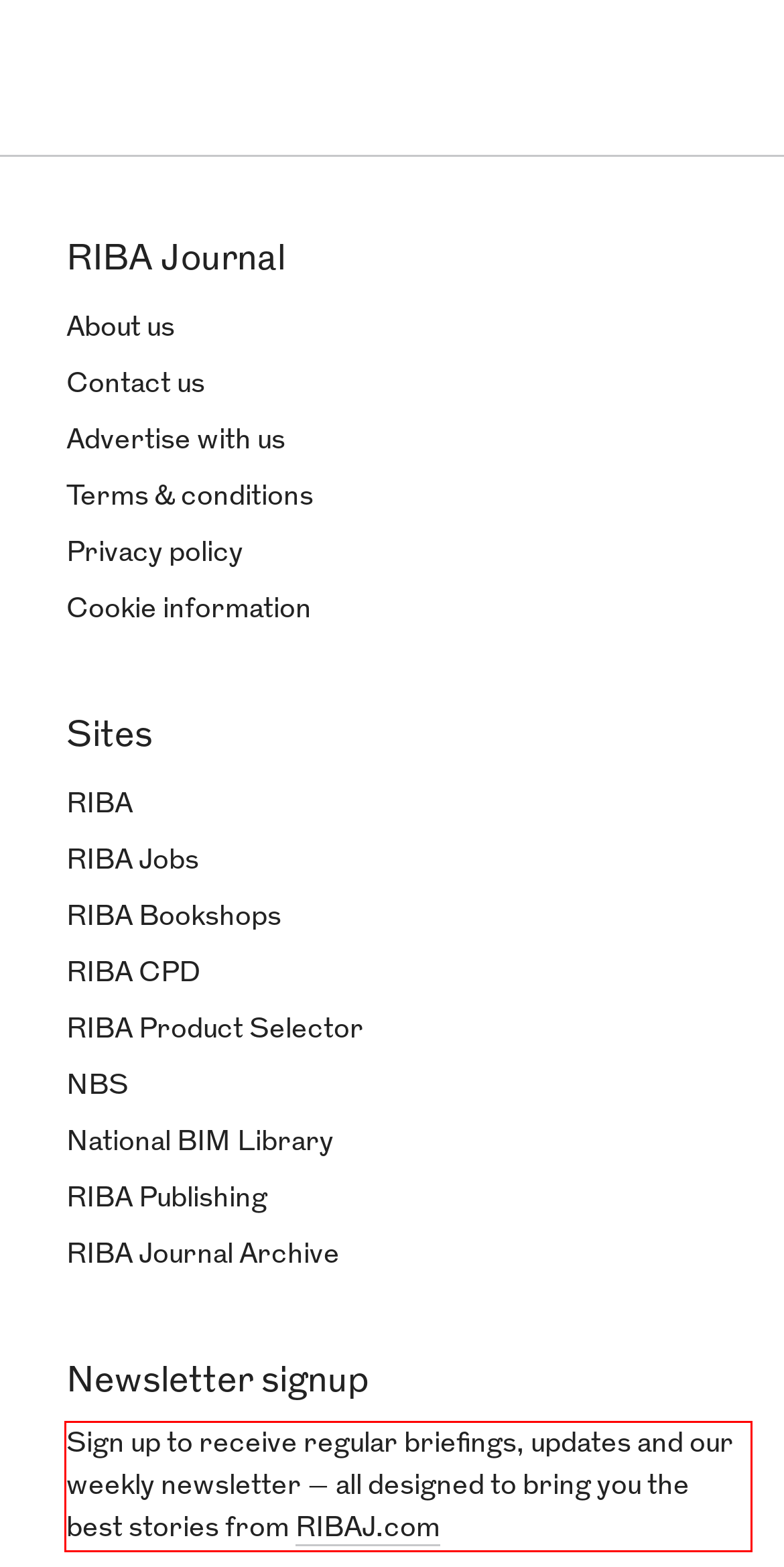Please analyze the screenshot of a webpage and extract the text content within the red bounding box using OCR.

Sign up to receive regular briefings, updates and our weekly newsletter – all designed to bring you the best stories from RIBAJ.com